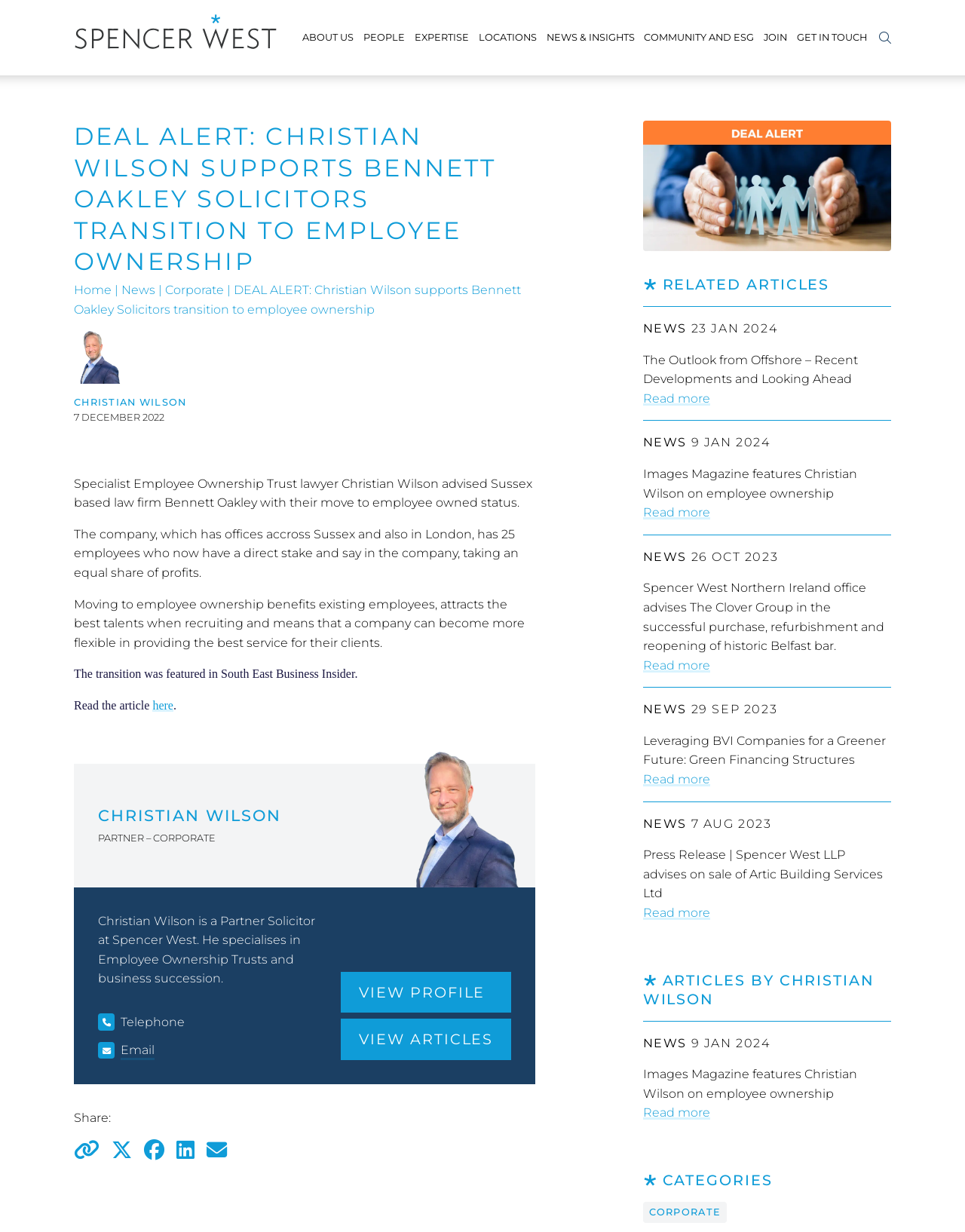Identify and provide the text content of the webpage's primary headline.

DEAL ALERT: CHRISTIAN WILSON SUPPORTS BENNETT OAKLEY SOLICITORS TRANSITION TO EMPLOYEE OWNERSHIP